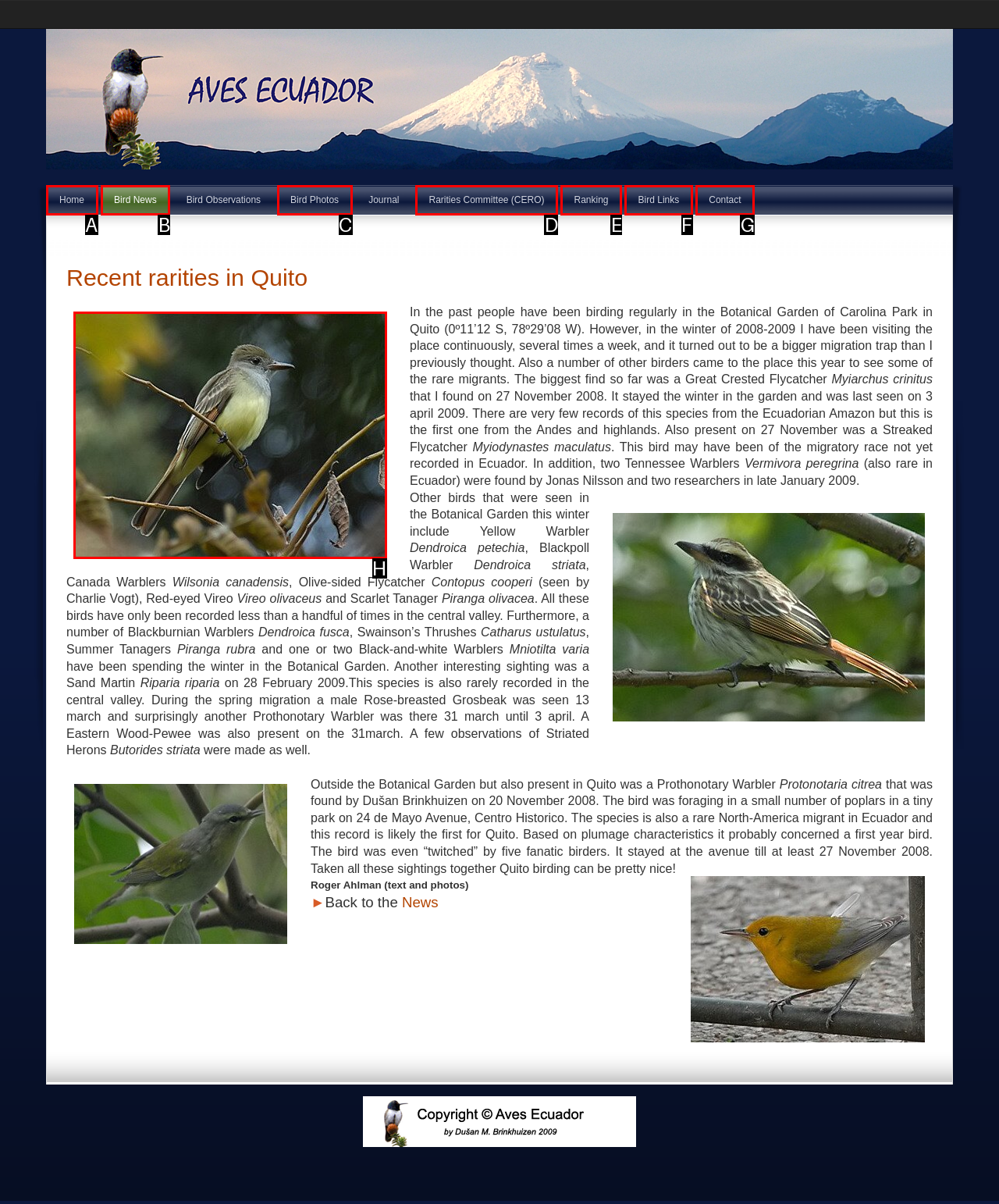Select the right option to accomplish this task: View the image of Great Crested Flycatcher. Reply with the letter corresponding to the correct UI element.

H